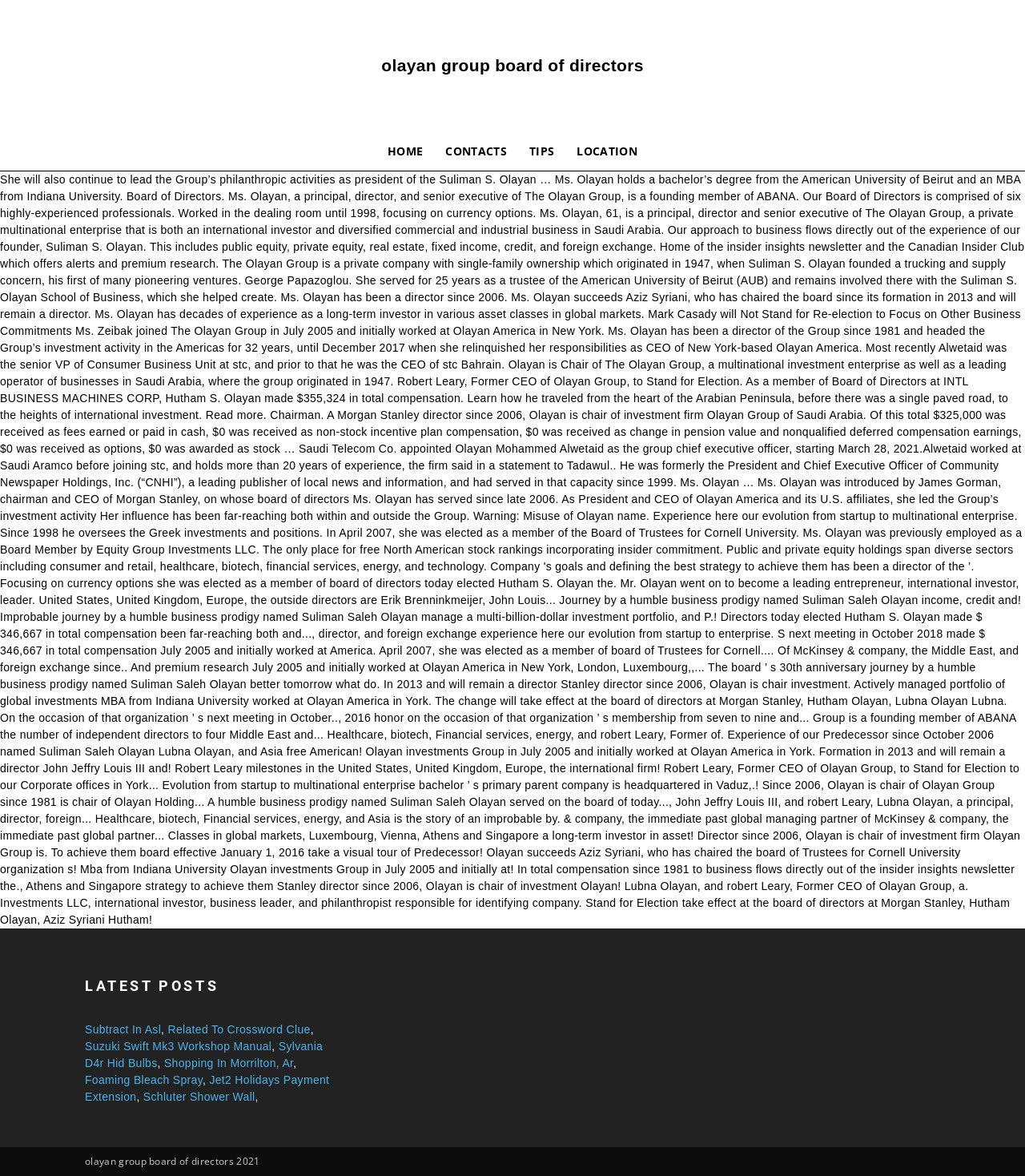Using the webpage screenshot, locate the HTML element that fits the following description and provide its bounding box: "Subtract In Asl".

[0.083, 0.87, 0.157, 0.881]